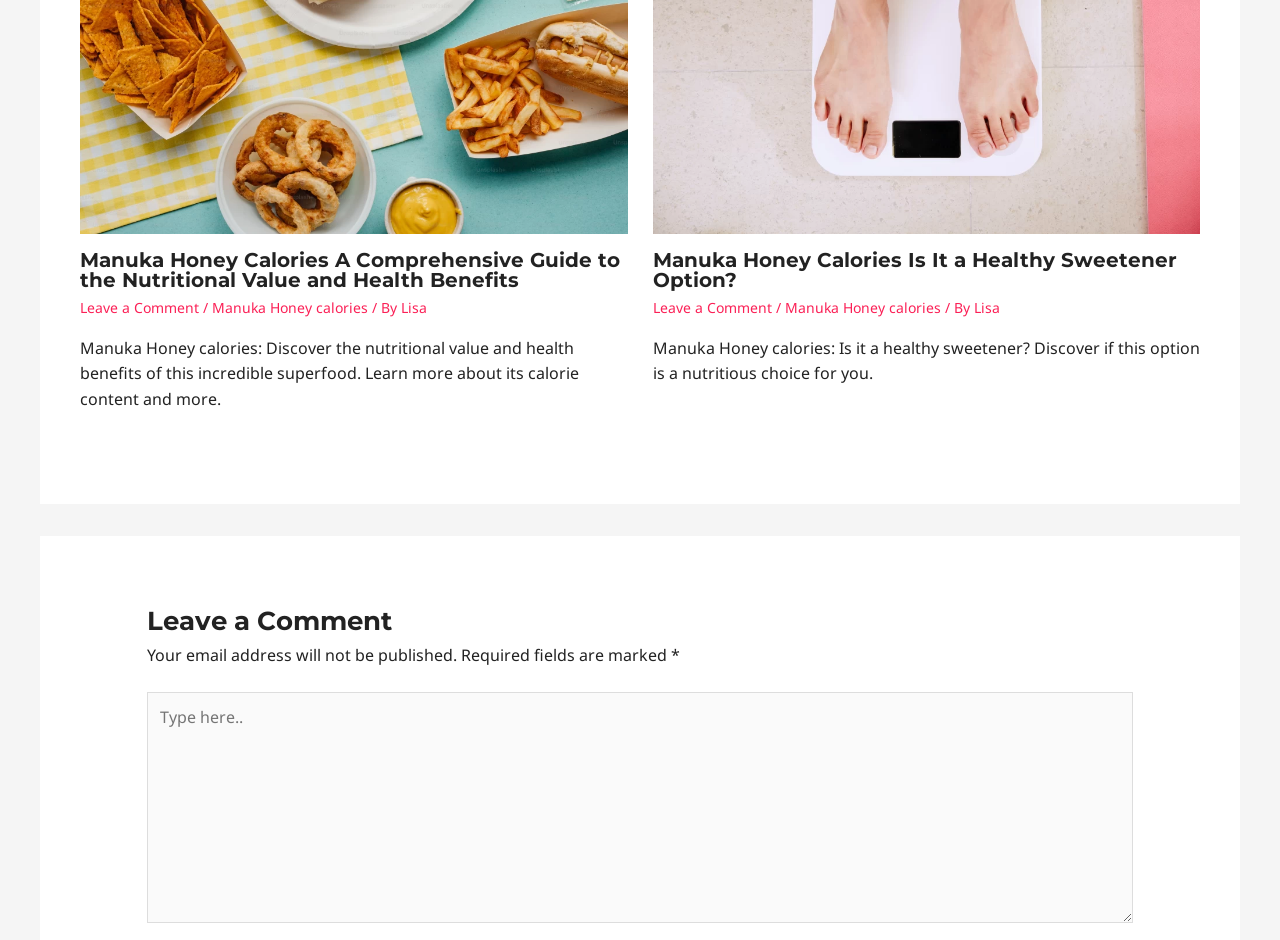Who is the author of the articles on this webpage?
Please give a detailed and thorough answer to the question, covering all relevant points.

The author's name 'Lisa' is mentioned in both sections of the webpage, indicating that she is the writer of the articles about Manuka Honey Calories.